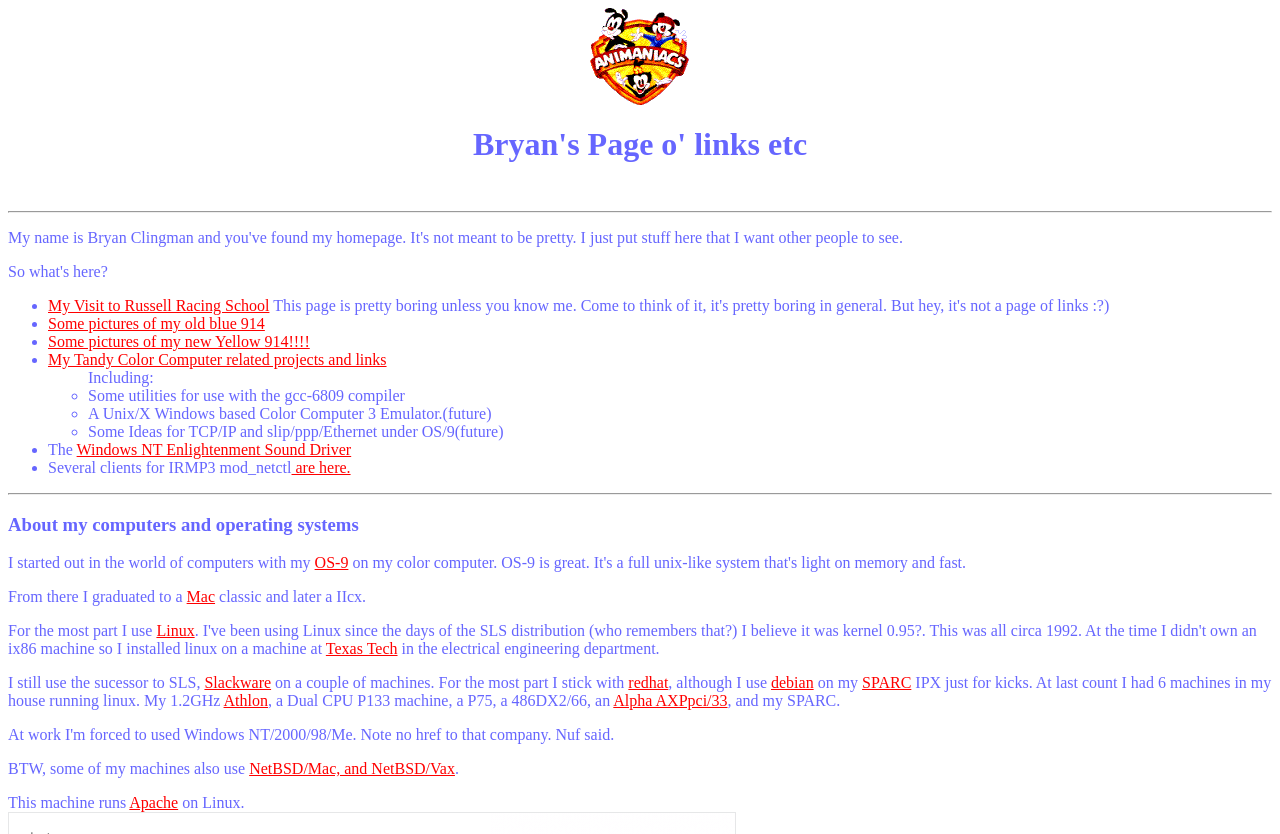Determine the bounding box coordinates of the clickable element to achieve the following action: 'Click the link to visit Russell Racing School'. Provide the coordinates as four float values between 0 and 1, formatted as [left, top, right, bottom].

[0.038, 0.356, 0.21, 0.376]